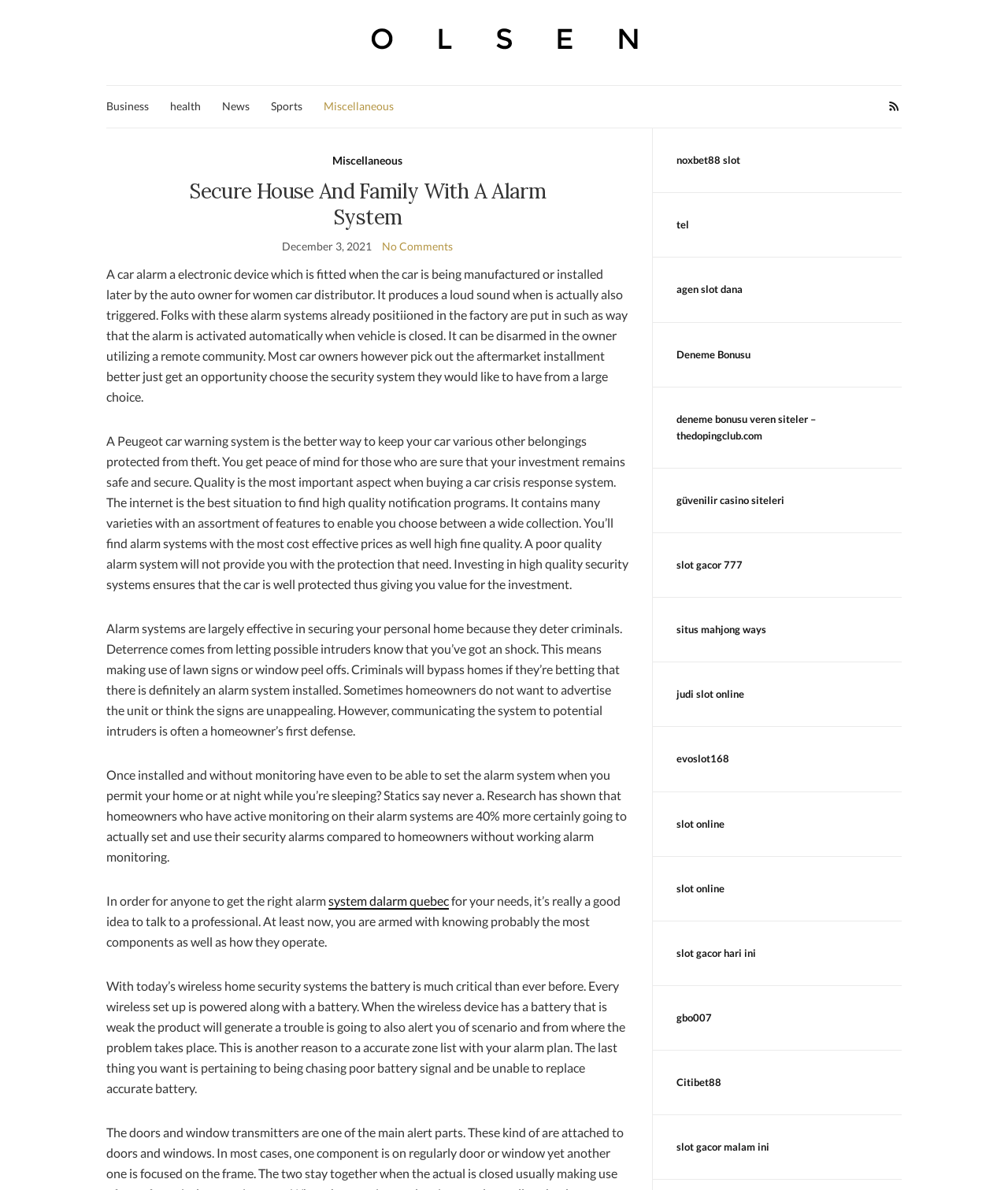Answer the question below with a single word or a brief phrase: 
What is the purpose of a car alarm system?

To prevent theft